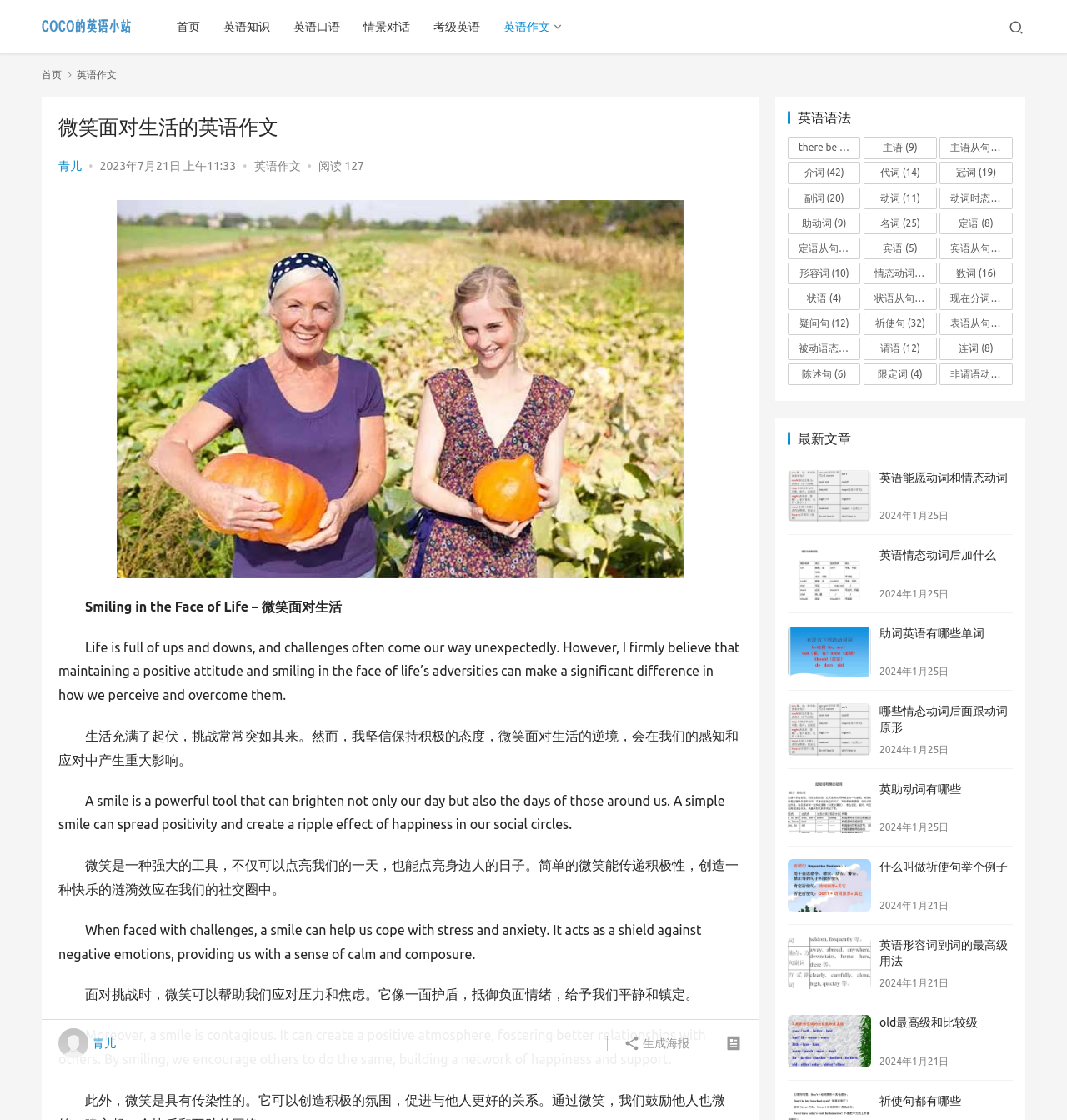Given the element description "主语从句 (7)" in the screenshot, predict the bounding box coordinates of that UI element.

[0.881, 0.122, 0.949, 0.142]